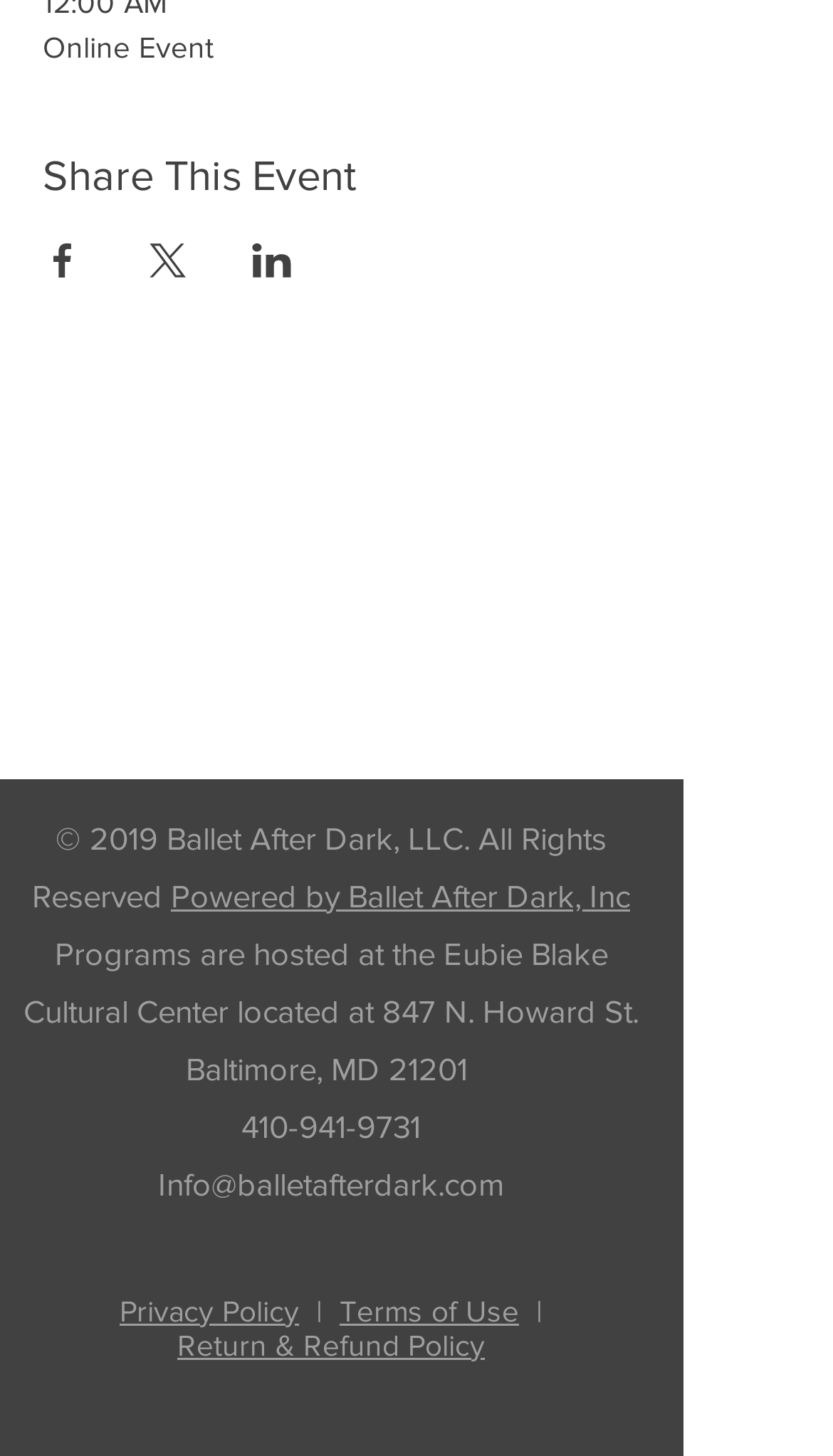How many contact methods are provided?
Kindly offer a detailed explanation using the data available in the image.

The webpage provides three contact methods: phone number '410-941-9731', email 'Info@balletafterdark.com', and a link to the website, which suggests that users can contact the organization through these methods.